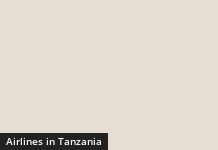What is the purpose of the image?
Based on the content of the image, thoroughly explain and answer the question.

The image is likely used to attract readers' attention to articles or resources focused on Tanzanian airlines, enhancing their travel planning experience in this vibrant East African country, as stated in the caption.